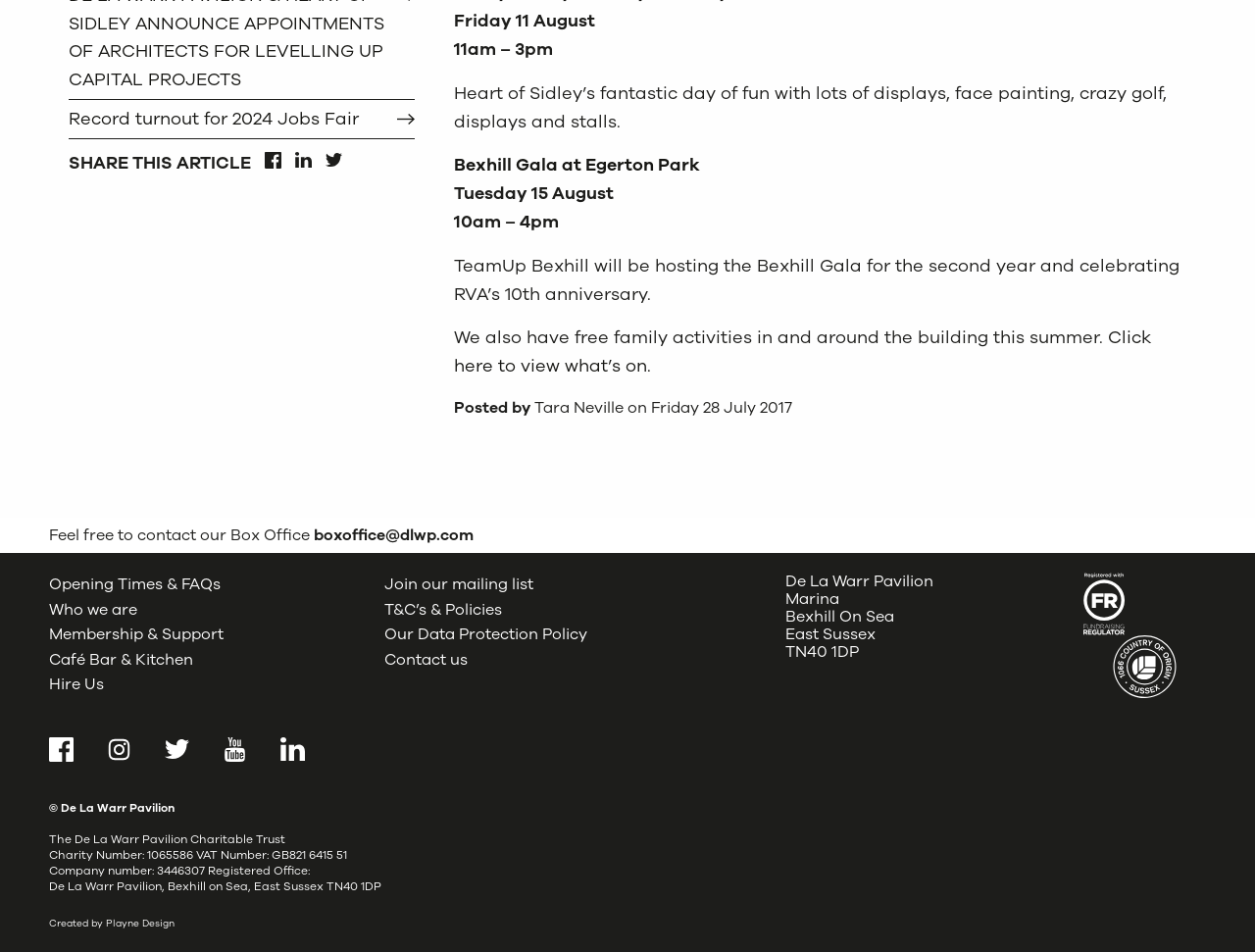Locate the bounding box of the UI element based on this description: "Bexhill Gala at Egerton Park". Provide four float numbers between 0 and 1 as [left, top, right, bottom].

[0.362, 0.161, 0.558, 0.186]